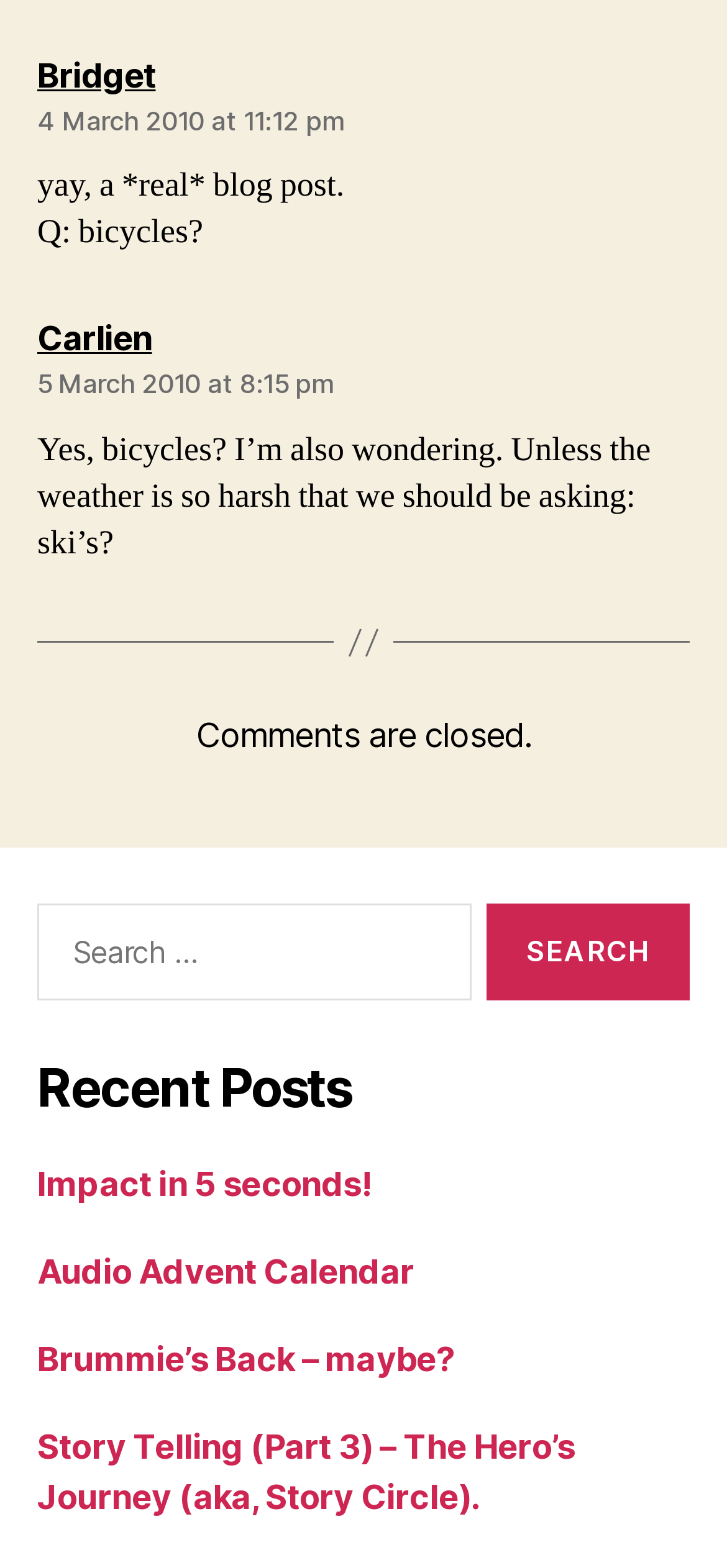Locate the bounding box coordinates of the element to click to perform the following action: 'Check the comment from Bridget'. The coordinates should be given as four float values between 0 and 1, in the form of [left, top, right, bottom].

[0.051, 0.035, 0.214, 0.06]